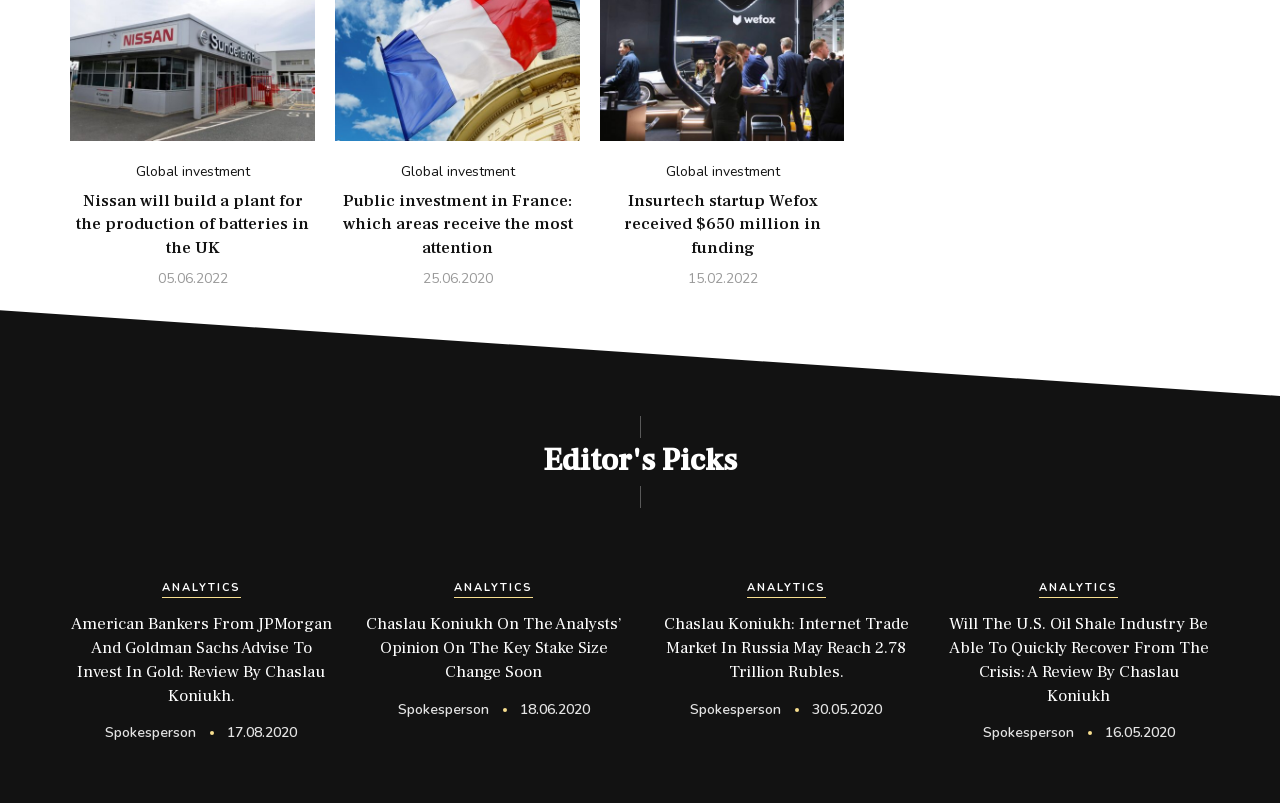Please determine the bounding box coordinates of the element's region to click for the following instruction: "Click on 'Global investment'".

[0.106, 0.202, 0.195, 0.226]